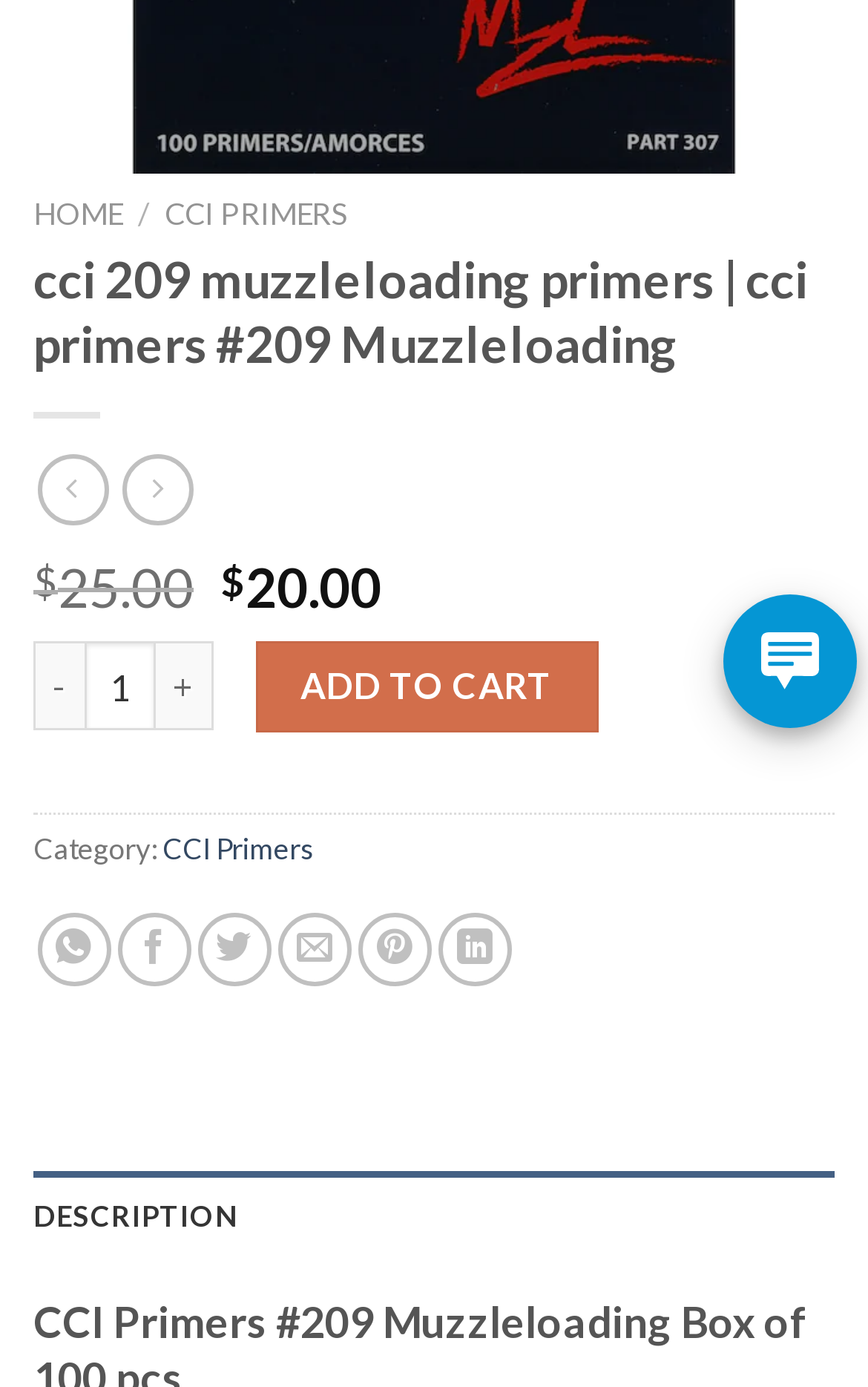Please determine the bounding box of the UI element that matches this description: Turotvet.com. The coordinates should be given as (top-left x, top-left y, bottom-right x, bottom-right y), with all values between 0 and 1.

None